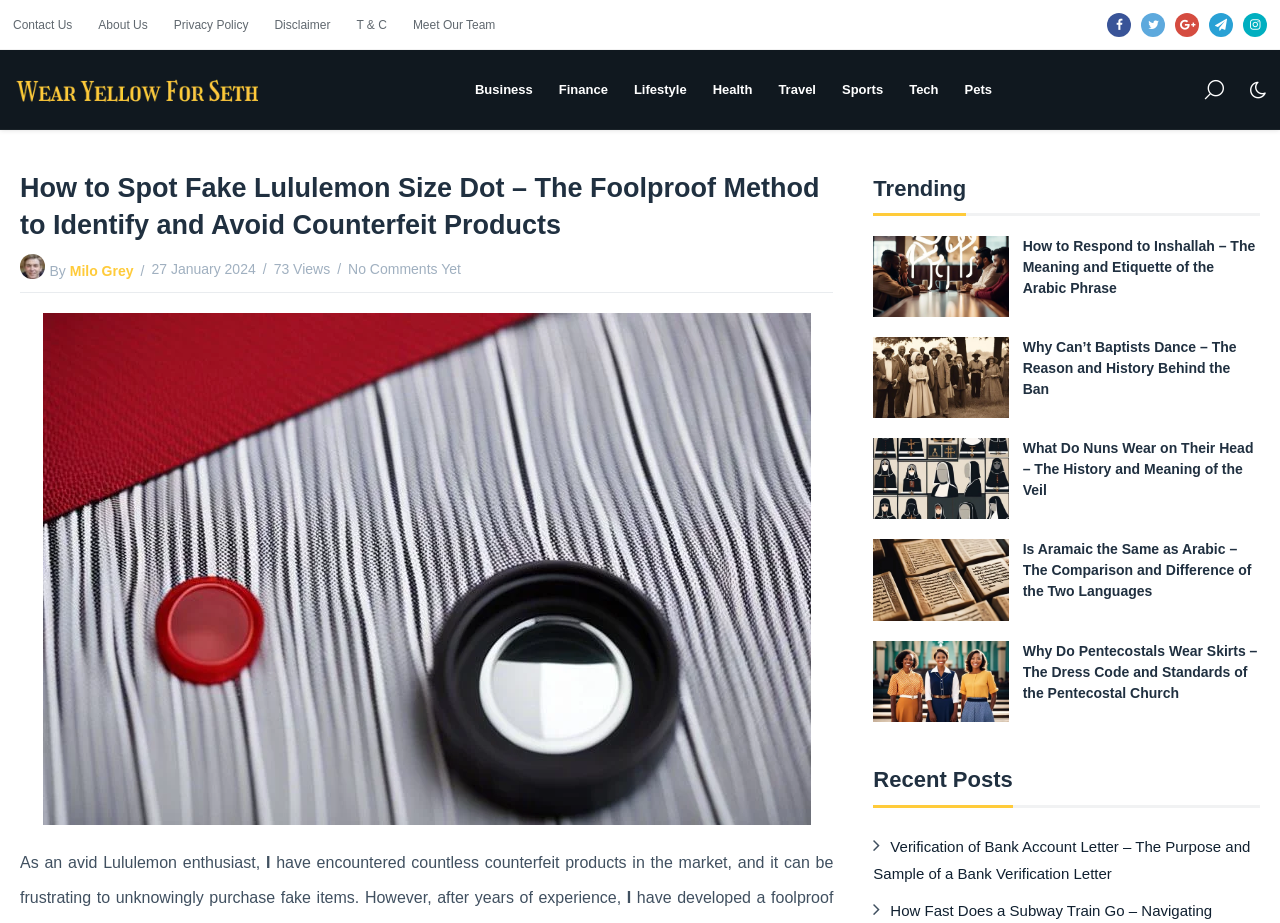Pinpoint the bounding box coordinates of the clickable element needed to complete the instruction: "Read the article 'Verification of Bank Account Letter – The Purpose and Sample of a Bank Verification Letter'". The coordinates should be provided as four float numbers between 0 and 1: [left, top, right, bottom].

[0.682, 0.907, 0.977, 0.955]